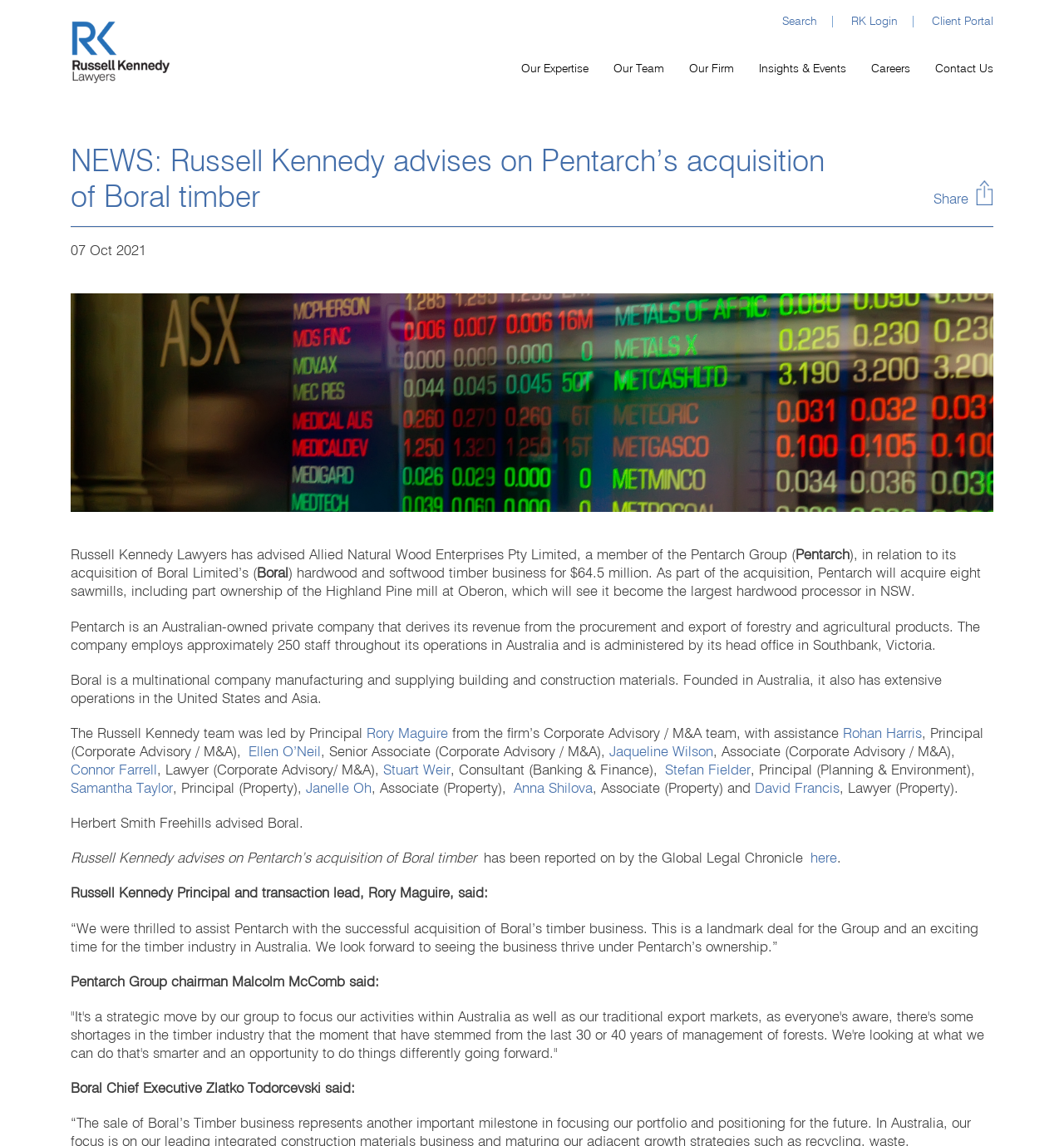Determine which piece of text is the heading of the webpage and provide it.

NEWS: Russell Kennedy advises on Pentarch’s acquisition of Boral timber